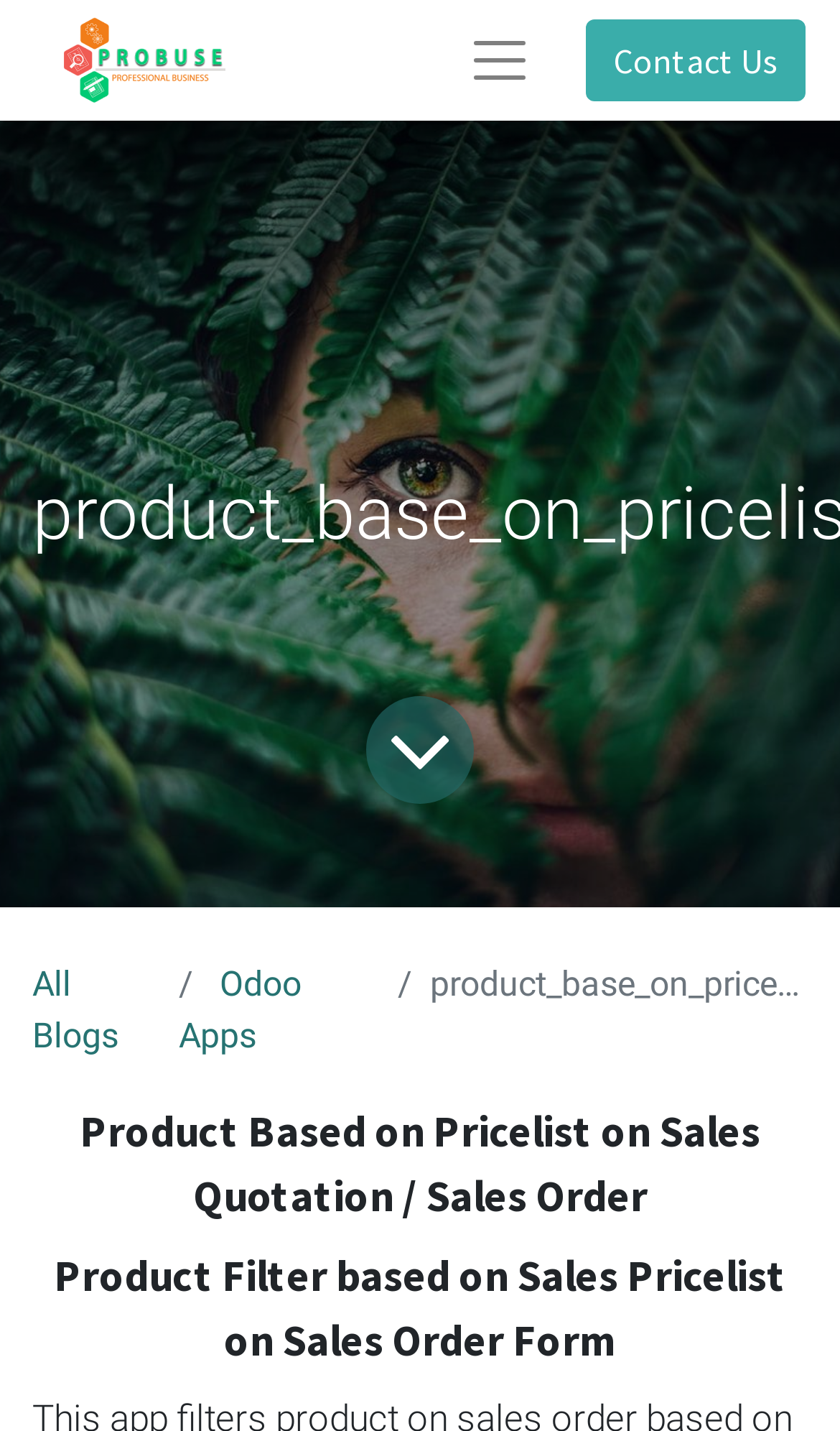Where can I find the blog content?
Respond to the question with a well-detailed and thorough answer.

There is a link 'To blog content' located at the top right corner of the webpage, which suggests that clicking on this link will take me to the blog content.